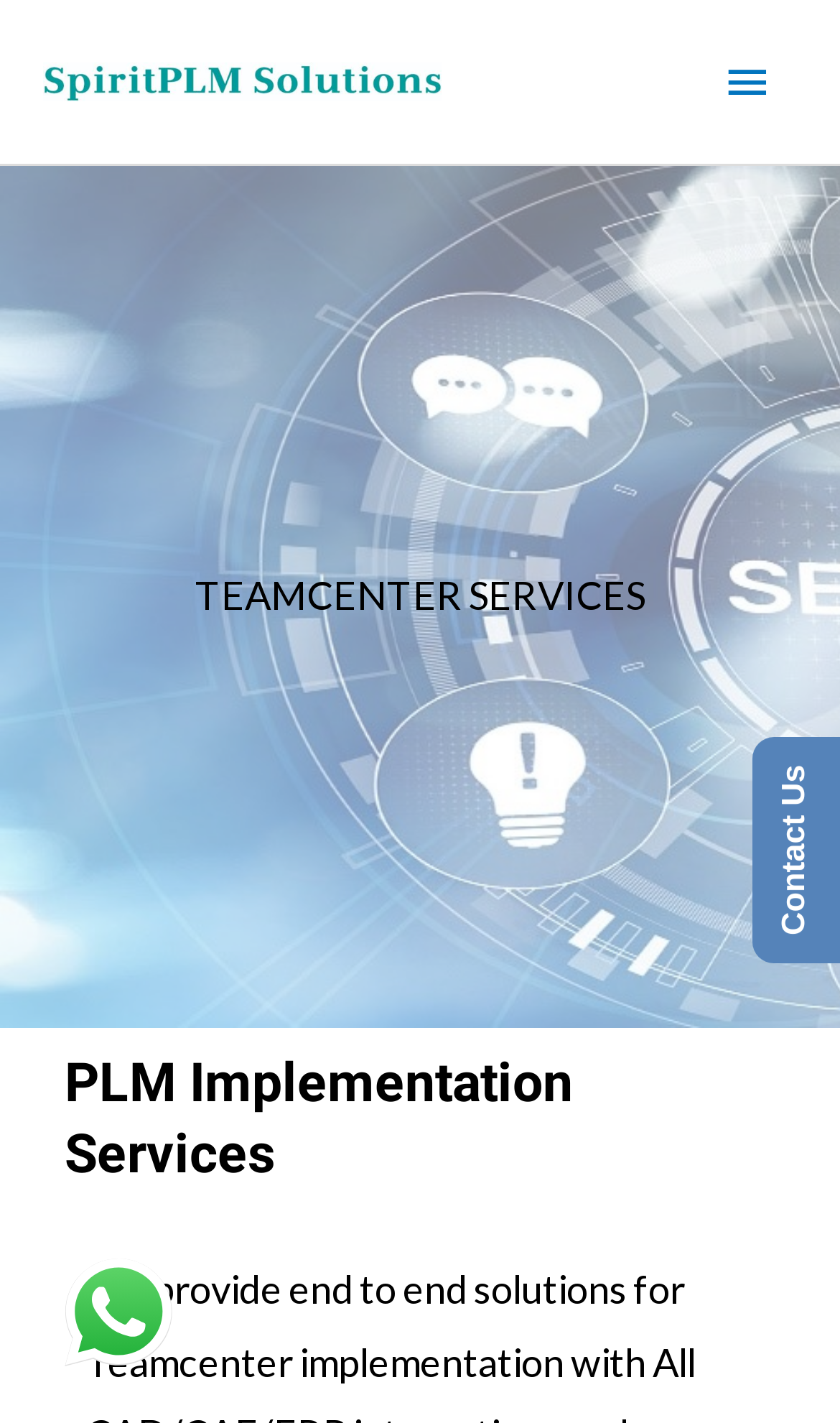Construct a comprehensive caption that outlines the webpage's structure and content.

The webpage is titled "Teamcenter Services - SpiritPLM" and appears to be a service provider's webpage. At the top left, there is a link and an image, both labeled "SpiritPLM", which likely serve as a logo or branding element. 

On the top right, there is a main menu button, which is currently collapsed but can be expanded to reveal more options. Below the main menu button, there are two headings. The first heading, "TEAMCENTER SERVICES", is prominently displayed and spans almost the entire width of the page. The second heading, "PLM Implementation Services", is positioned below the first one and is slightly narrower.

At the bottom left, there is a call-to-action element labeled "WhatsApp us", accompanied by a small image. This element is likely a button or a link that allows users to initiate a WhatsApp conversation with the service provider.

Overall, the webpage appears to be focused on providing information about Teamcenter implementation services, with a clear emphasis on the service provider's expertise and capabilities.